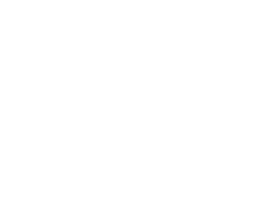What is the DHD-1313 ideal for?
Answer the question with a detailed explanation, including all necessary information.

According to the caption, the DHD-1313 is ideal for tasks that require deep and accurate holes in various materials, showcasing its significance in the machining sector.